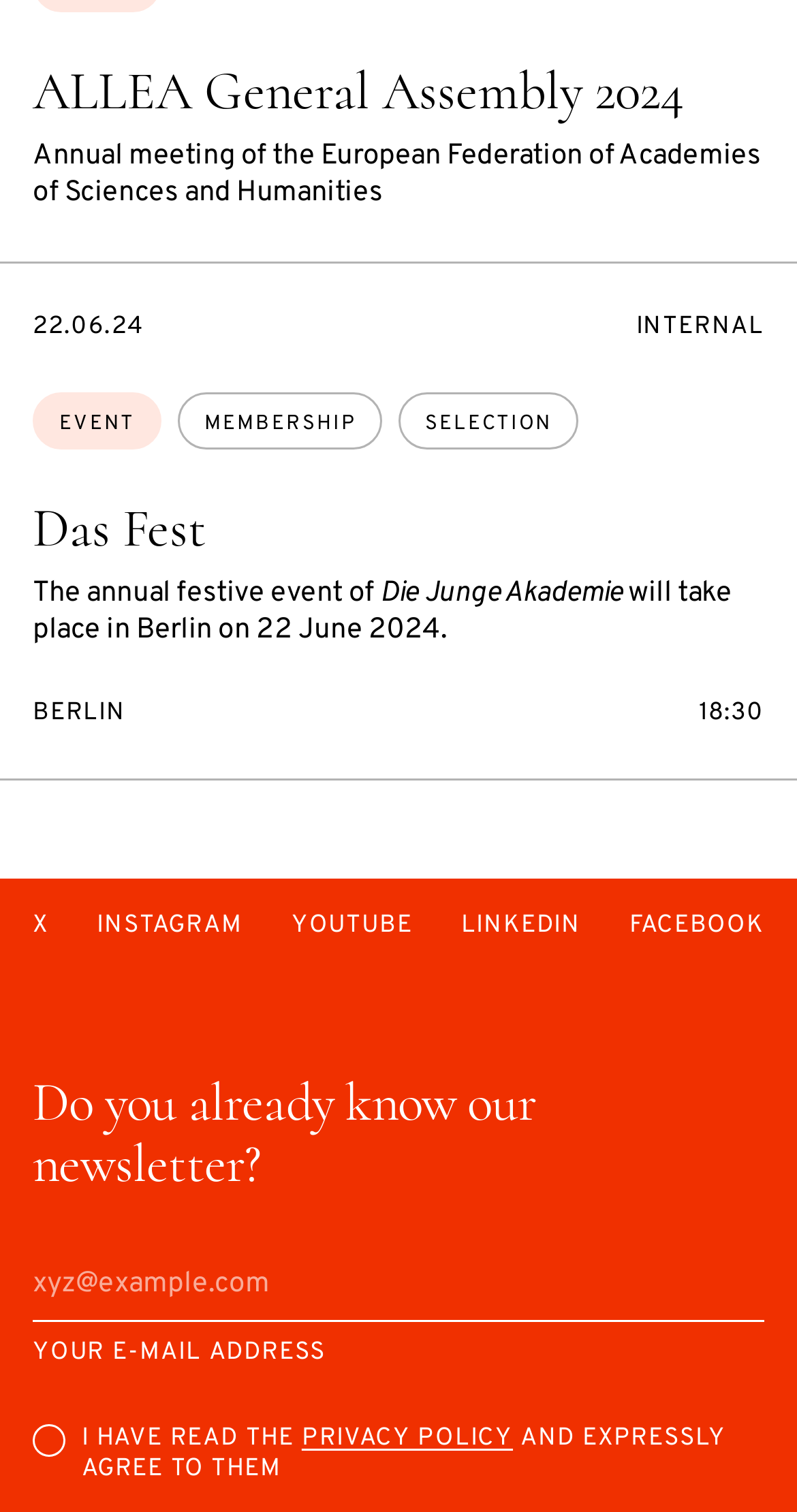Please answer the following question as detailed as possible based on the image: 
What is the purpose of the textbox?

I found the purpose of the textbox by looking at the static text 'YOUR E-MAIL ADDRESS' which is located above the textbox. The textbox is also labeled as 'YOUR E-MAIL ADDRESS'.